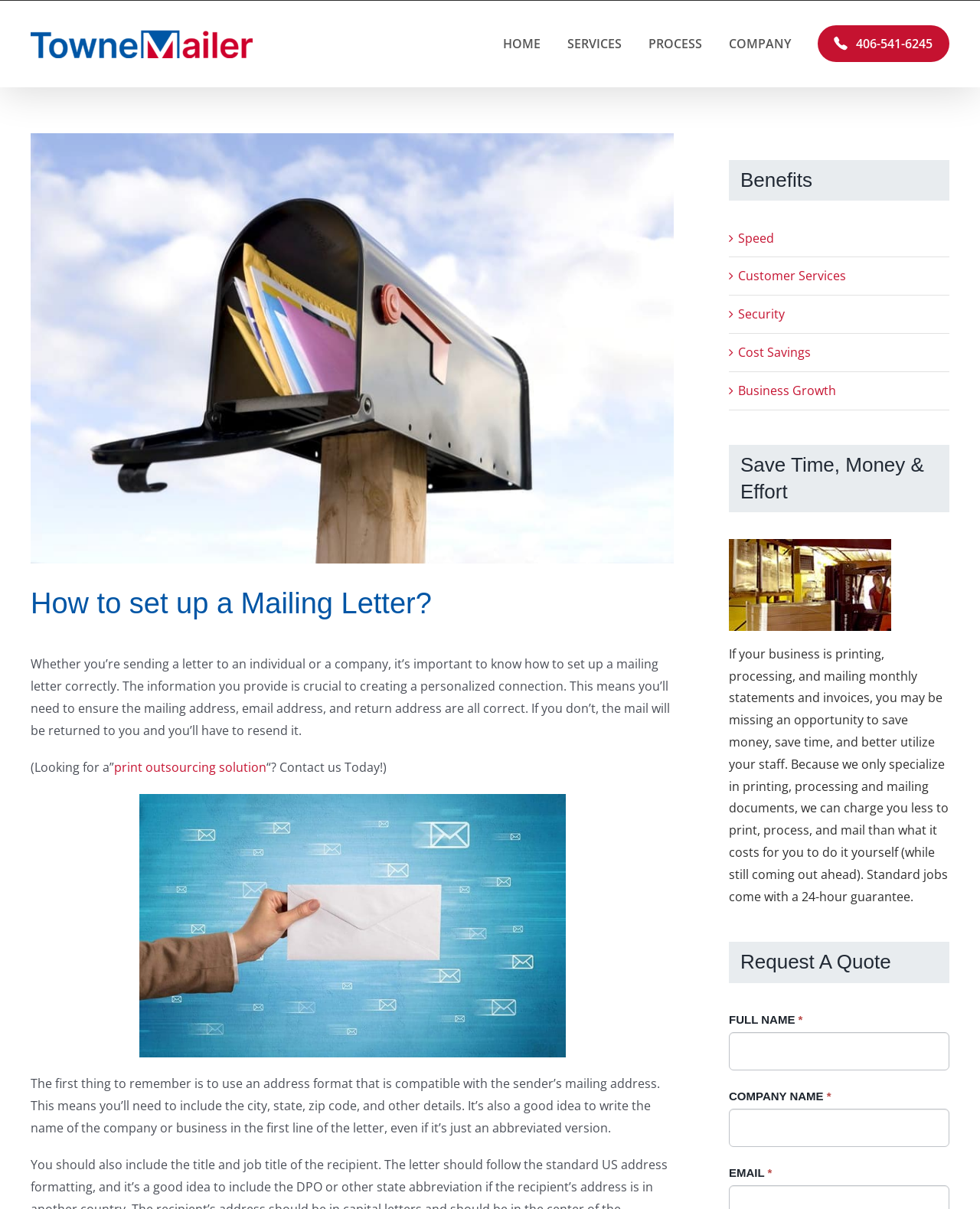What is the importance of correct mailing address?
Analyze the image and provide a thorough answer to the question.

The webpage emphasizes the importance of correct mailing address, email address, and return address to create a personalized connection with the recipient, suggesting that accurate addressing is crucial for effective communication.